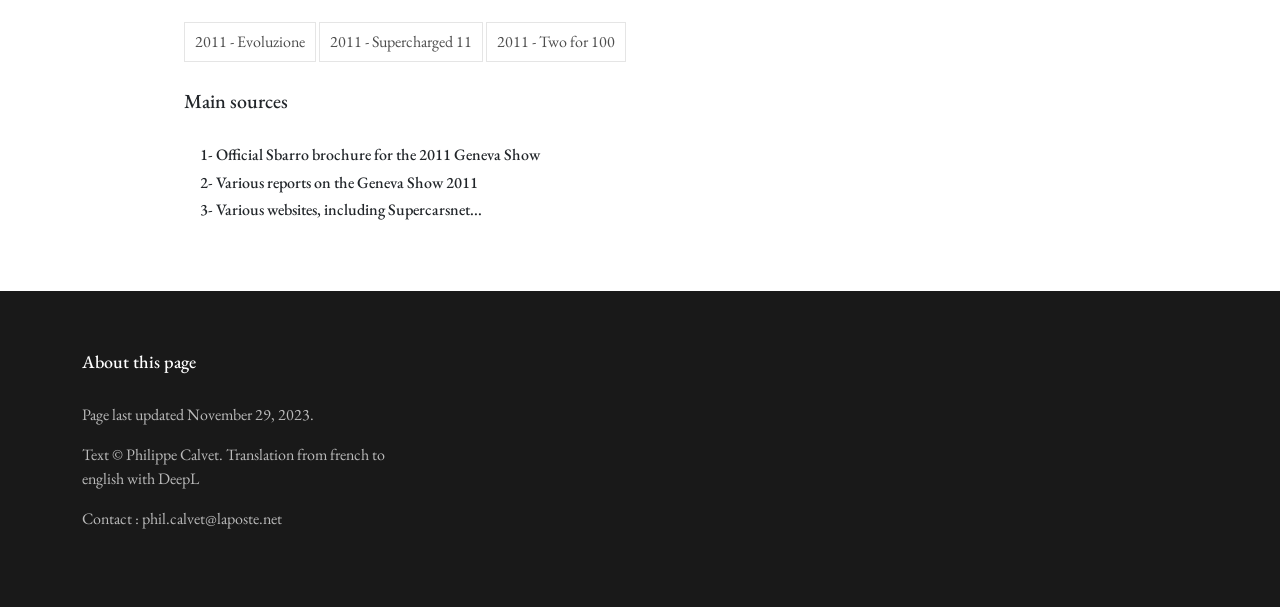What is the last updated date of the page?
Look at the image and answer with only one word or phrase.

November 29, 2023